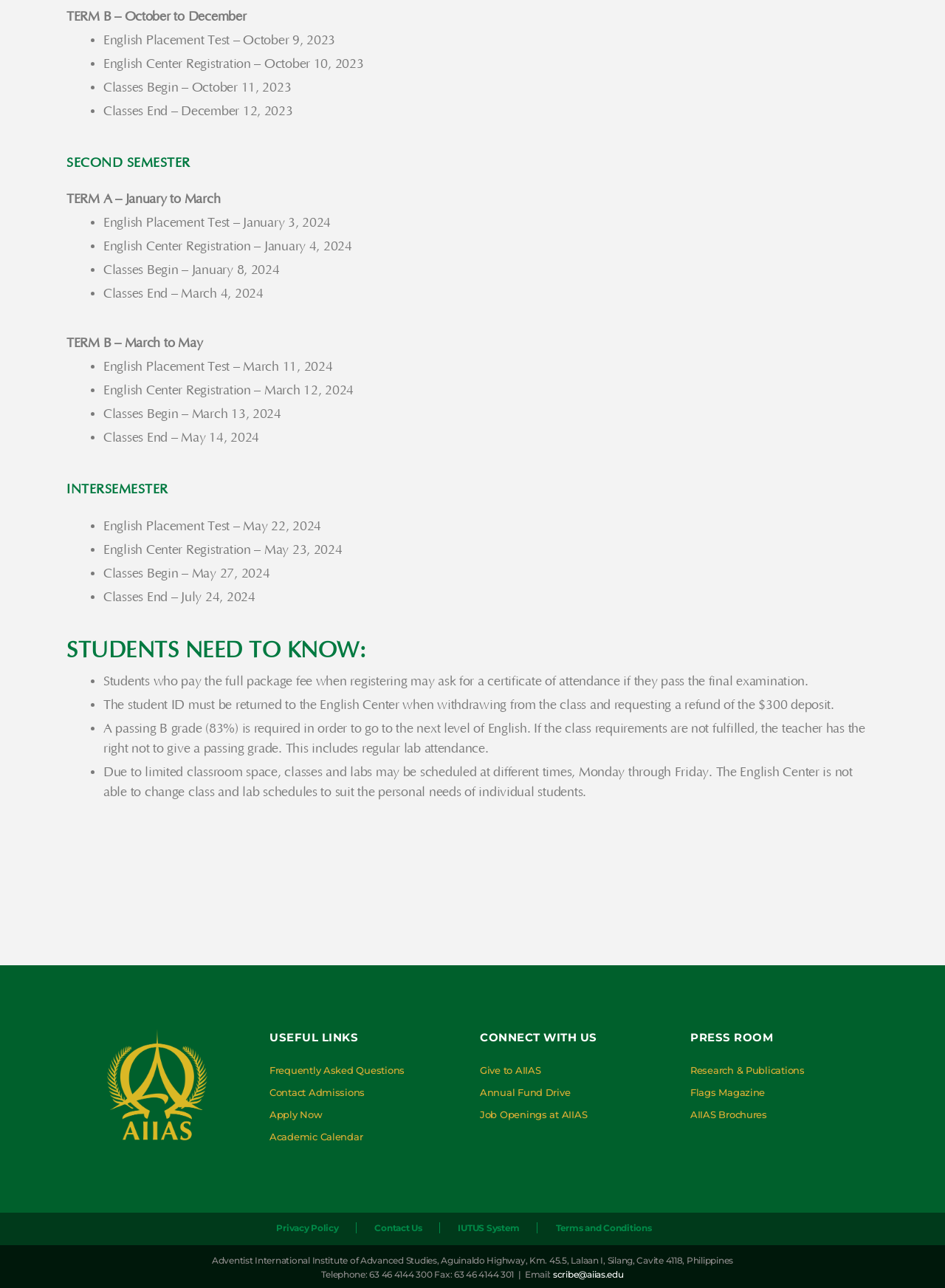Could you provide the bounding box coordinates for the portion of the screen to click to complete this instruction: "Go to Contact Admissions"?

[0.285, 0.844, 0.386, 0.853]